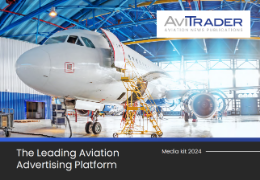Detail all significant aspects of the image you see.

The image showcases a modern aircraft stationed in a well-lit hangar, highlighting the aviation industry's emphasis on innovation and service. Prominently, the branding for AviTrader is displayed in the top right corner, signaling its role as a leading platform in aviation advertising. Below, in a clear and professional font, the caption reads "The Leading Aviation Advertising Platform," indicating the focus of the media kit for 2024. This visual effectively combines industry expertise and a commitment to high-quality service, reinforcing AviTrader's position within the aviation sector.